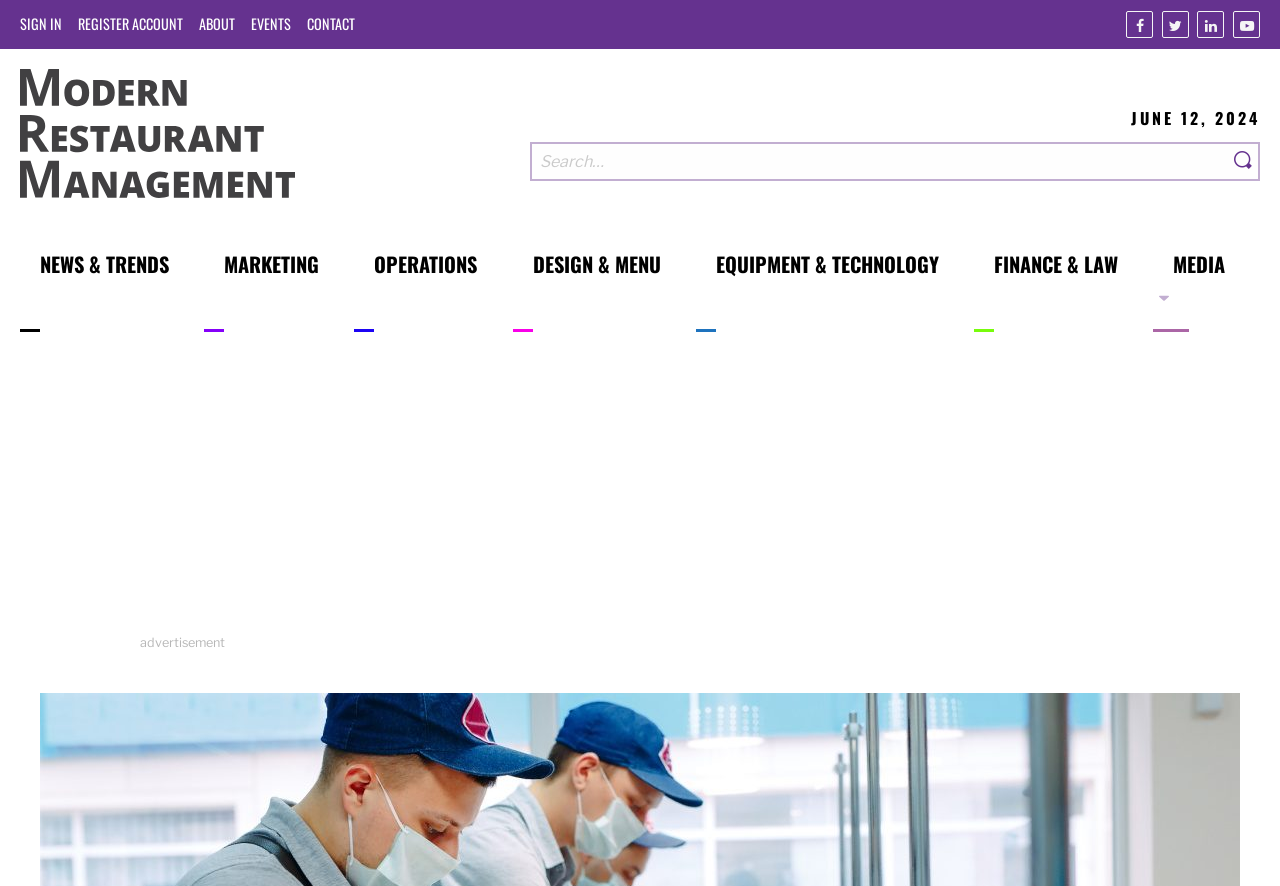Provide the bounding box coordinates for the area that should be clicked to complete the instruction: "Sign in to the website".

[0.016, 0.015, 0.048, 0.039]